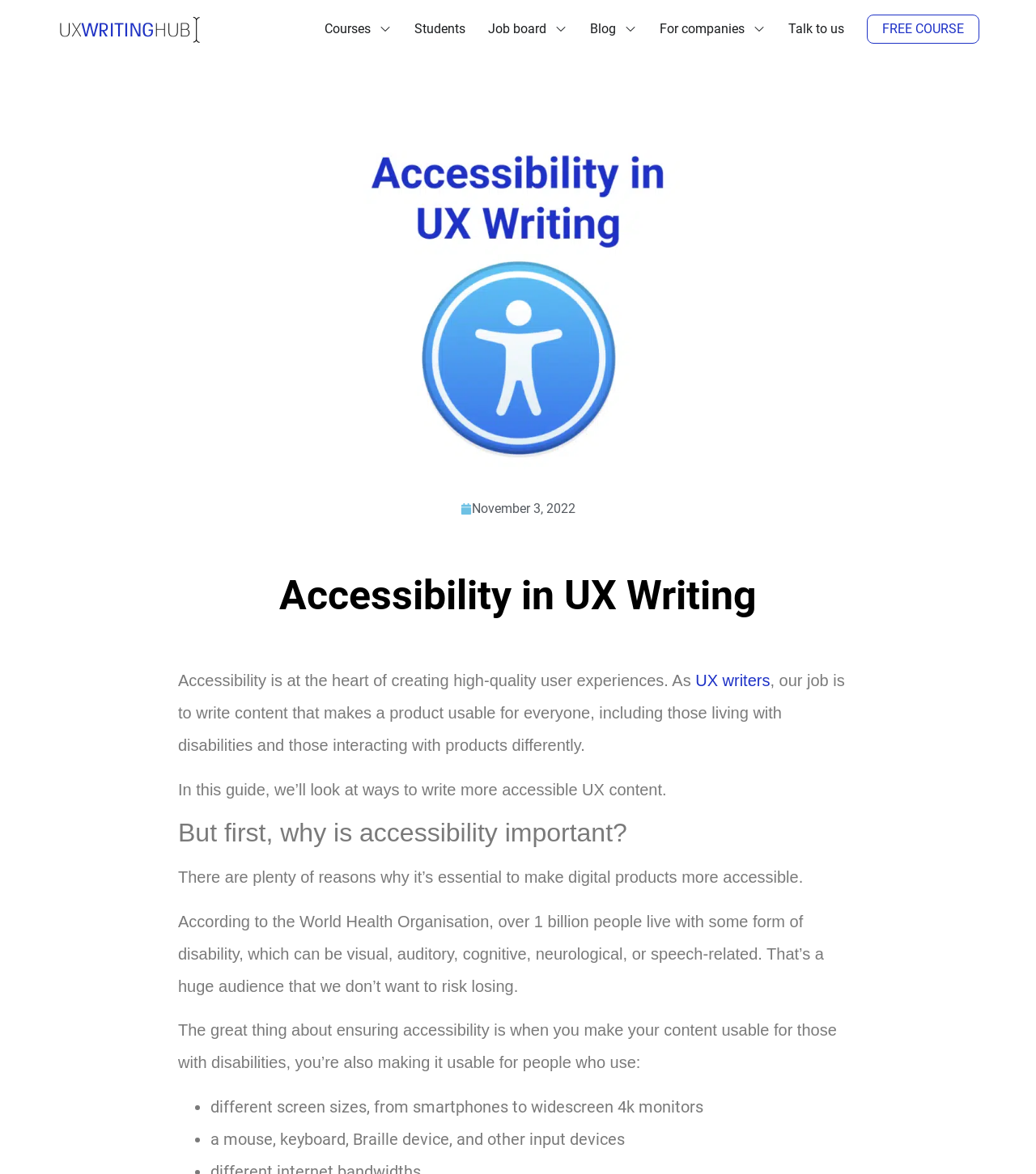Please extract the webpage's main title and generate its text content.

Accessibility in UX Writing